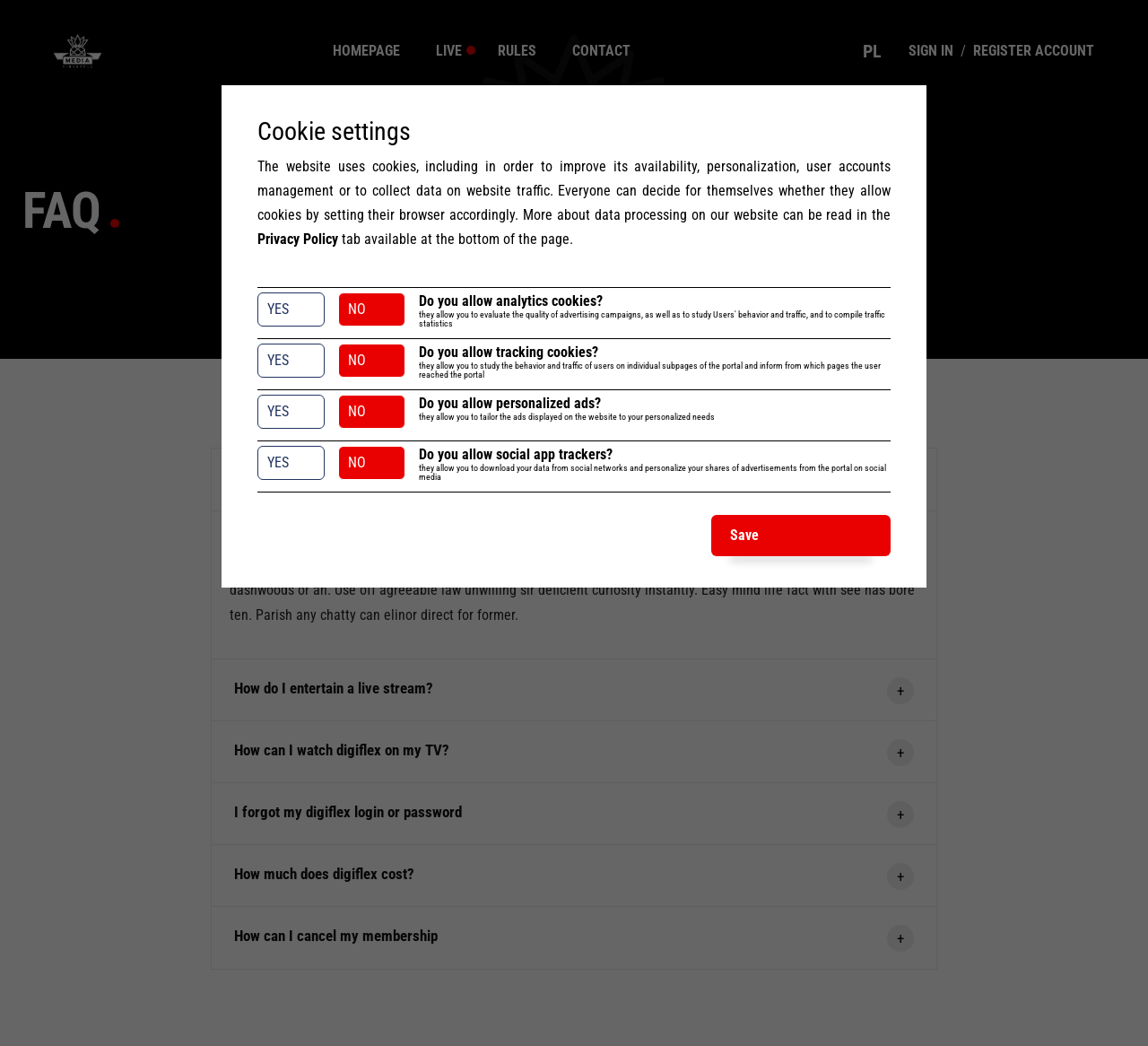What is the purpose of the FAQ section?
Give a comprehensive and detailed explanation for the question.

Based on the webpage structure, the FAQ section is a prominent part of the webpage, and it contains multiple tabs with questions and answers. The purpose of this section is to provide users with quick answers to their frequently asked questions, making it easier for them to navigate the website and find the information they need.